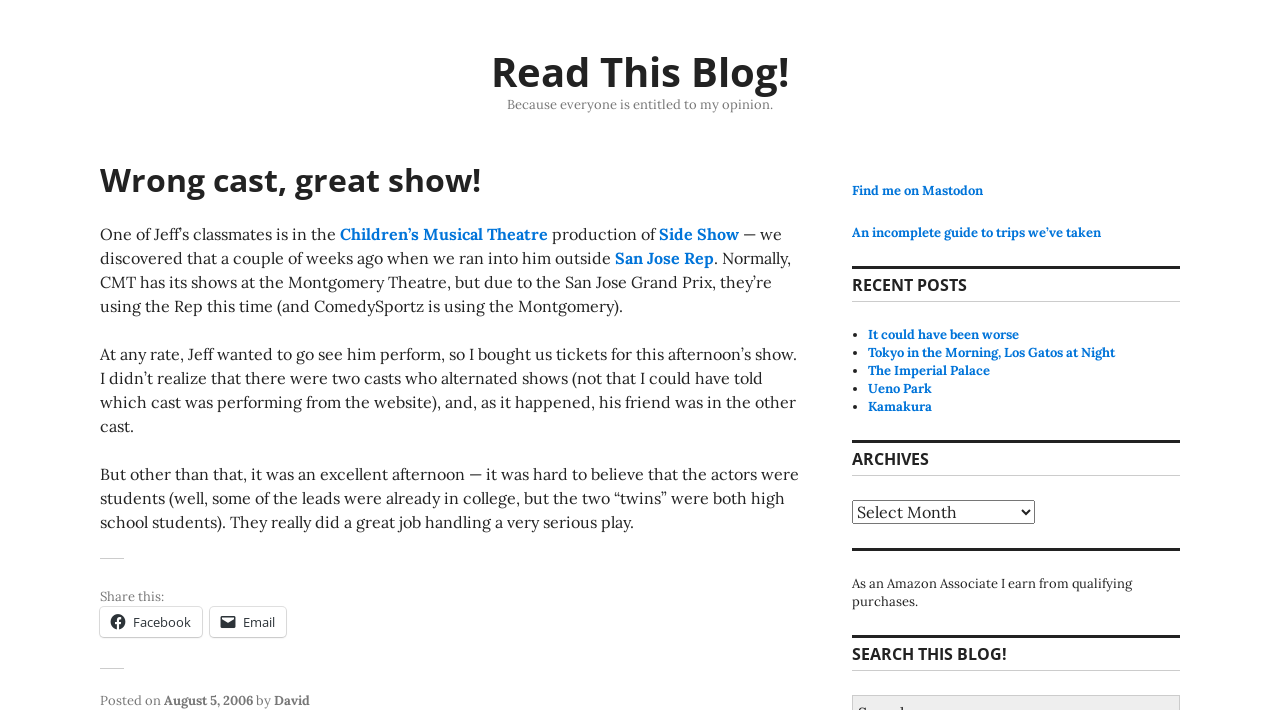Provide your answer in a single word or phrase: 
What is the purpose of the 'SEARCH THIS BLOG!' section?

To search the blog